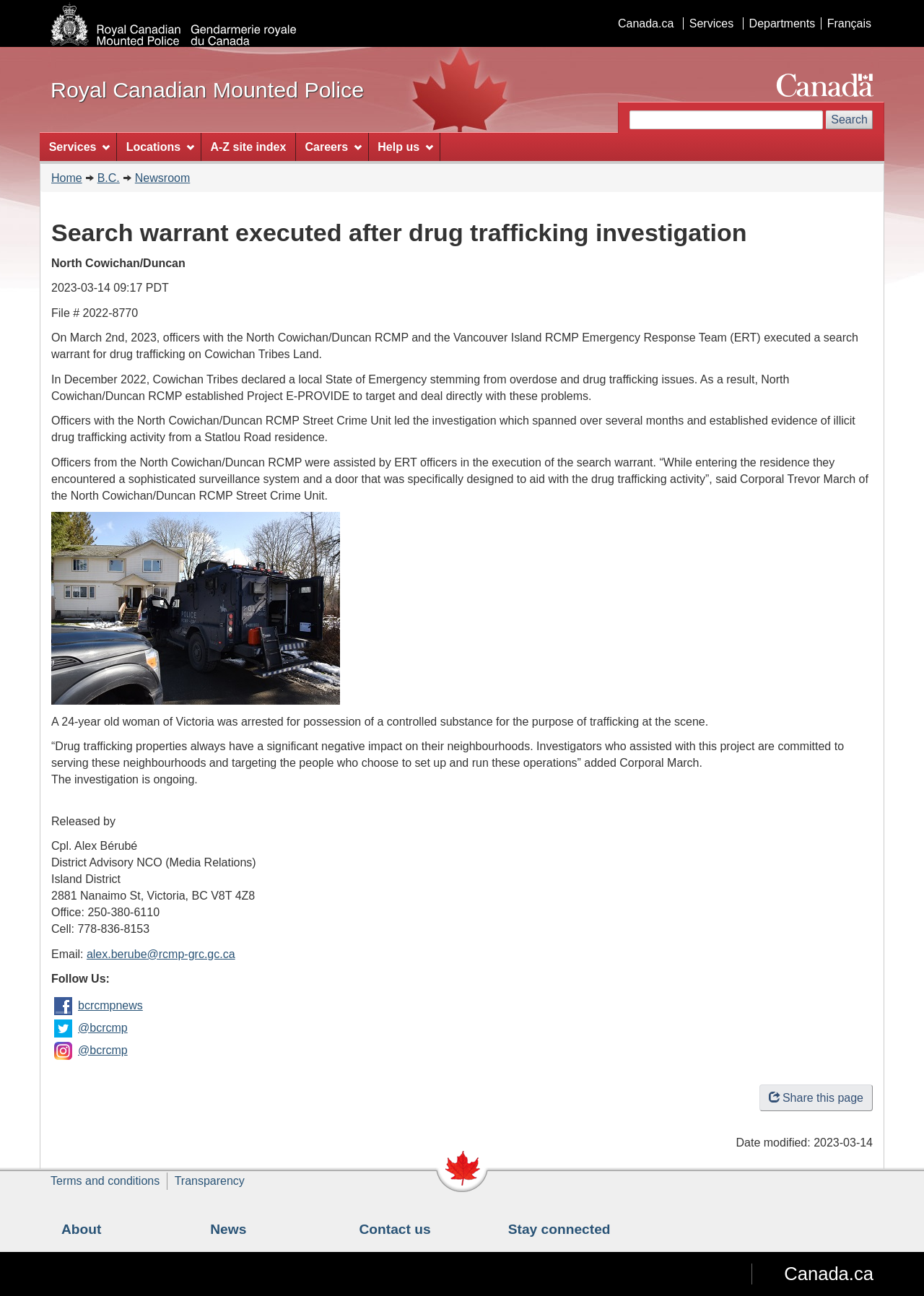Offer a thorough description of the webpage.

This webpage is about a news article from the Royal Canadian Mounted Police (RCMP) regarding a search warrant executed after a drug trafficking investigation. 

At the top of the page, there is a logo of the Royal Canadian Mounted Police and a link to switch to a basic HTML version. There are also links to skip to the main content and to "About this site". 

Below that, there is a navigation menu with links to Canada.ca, Services, Departments, and Language selection. 

On the left side of the page, there is a site menu with links to Services, Locations, A-Z site index, Careers, and Help us. 

The main content of the page is divided into sections. The first section has a heading "Search warrant executed after drug trafficking investigation" and provides details about the investigation, including the location, date, and file number. 

The following sections describe the investigation, including the execution of the search warrant, the arrest of a 24-year-old woman, and the seizure of evidence. There are also quotes from Corporal Trevor March of the North Cowichan/Duncan RCMP Street Crime Unit. 

The page also includes an image of a police tactical armoured vehicle. 

At the bottom of the page, there is a section with contact information for the RCMP, including an email address and phone numbers. There are also links to follow the RCMP on Facebook, Twitter, and Instagram. 

Finally, there is a section with a description list that includes the date modified, and links to Terms and conditions and Transparency.